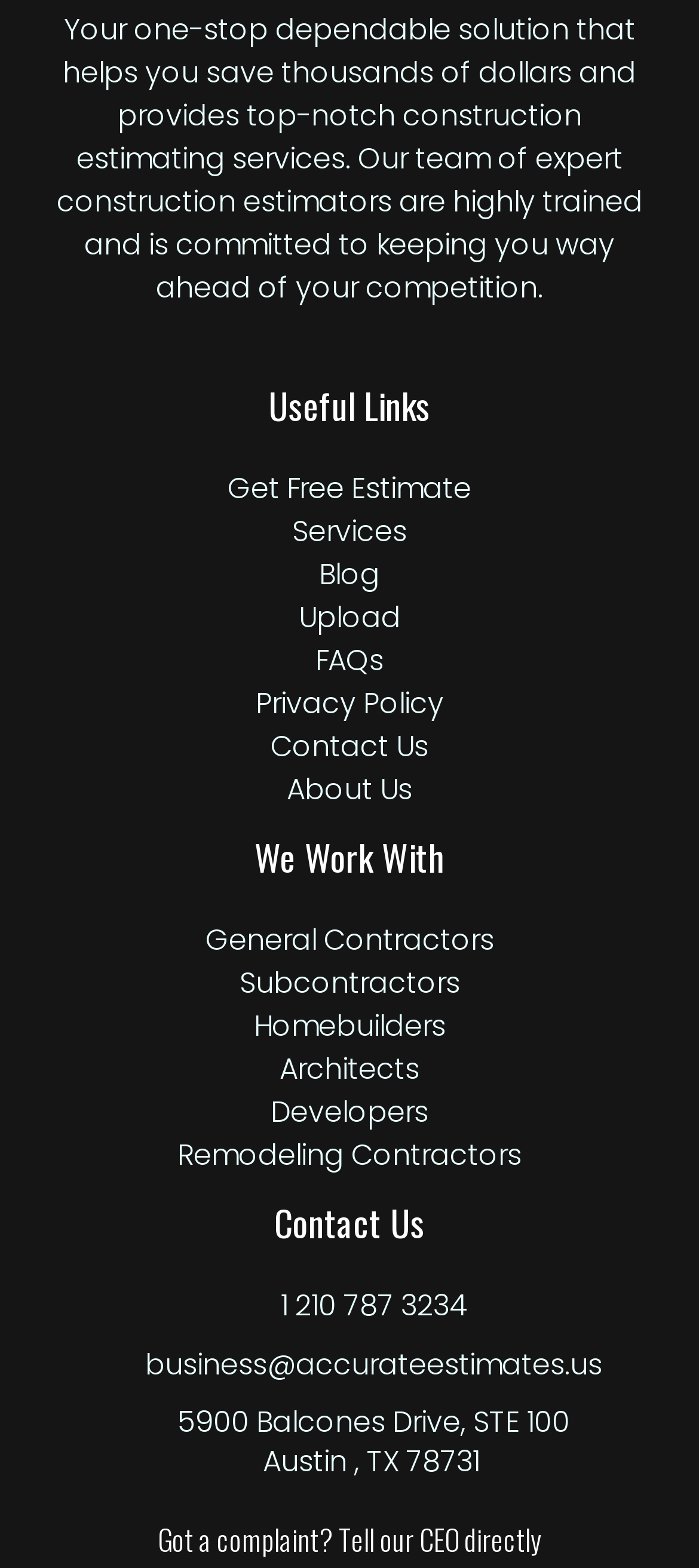Find the bounding box coordinates for the area you need to click to carry out the instruction: "Contact us". The coordinates should be four float numbers between 0 and 1, indicated as [left, top, right, bottom].

[0.387, 0.463, 0.613, 0.49]